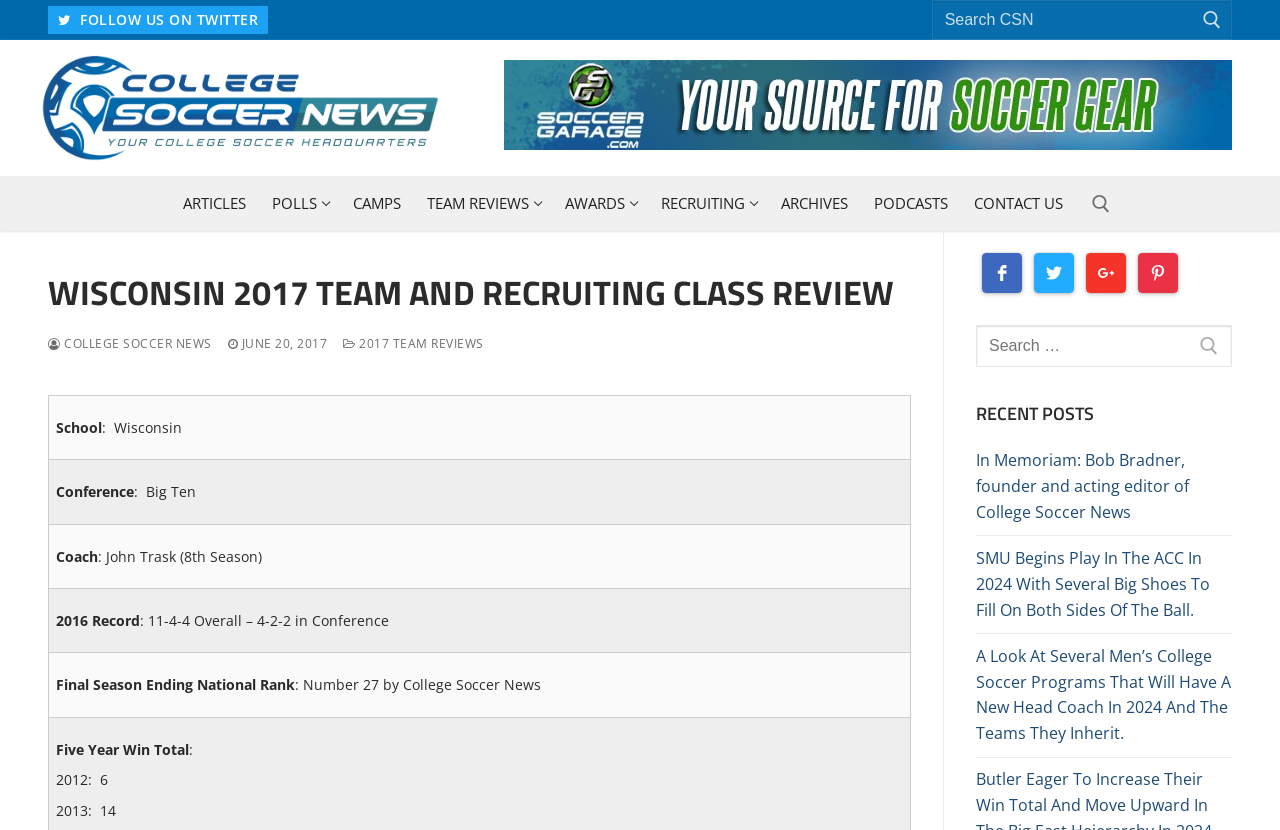Extract the main title from the webpage.

WISCONSIN 2017 TEAM AND RECRUITING CLASS REVIEW